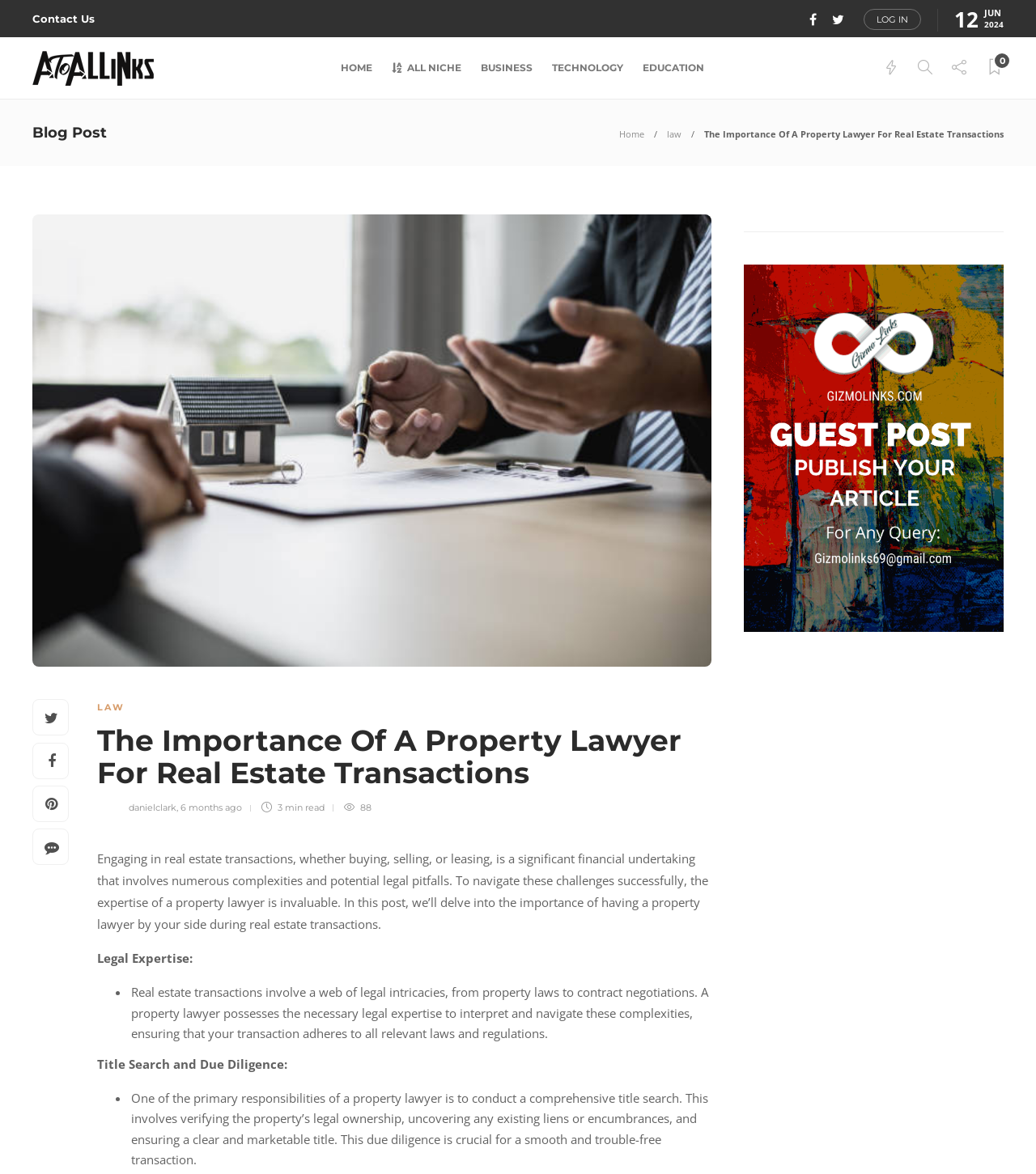Locate the bounding box coordinates of the clickable element to fulfill the following instruction: "Read the blog post". Provide the coordinates as four float numbers between 0 and 1 in the format [left, top, right, bottom].

[0.68, 0.109, 0.969, 0.119]